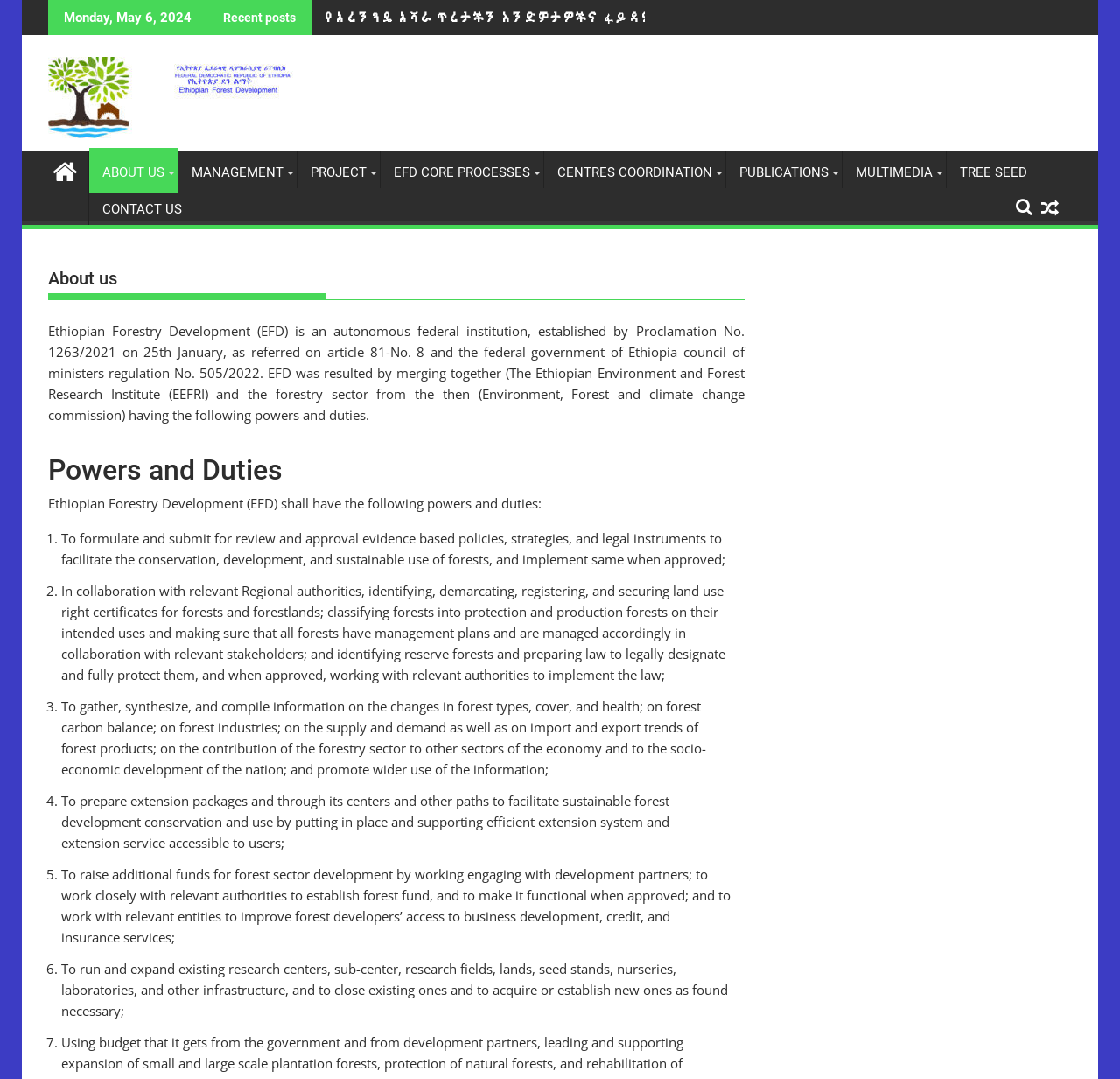Give an in-depth explanation of the webpage layout and content.

The webpage is about Ethiopian Forestry Development (EFD), an autonomous federal institution. At the top, there is a date "Monday, May 6, 2024" and a title "Recent posts". Below the title, there is a horizontal menu bar with 10 links: "Ethiopian Forestry Development", "ABOUT US", "MANAGEMENT", "PROJECT", "EFD CORE PROCESSES", "CENTRES COORDINATION", "PUBLICATIONS", "MULTIMEDIA", "TREE SEED", and "CONTACT US". 

To the right of the menu bar, there is an image of the Ethiopian Forestry Development logo. Below the menu bar, there is a section with a heading "About us" that provides a brief description of EFD, its establishment, and its powers and duties. 

Under the "About us" section, there is a list of 7 points outlining the powers and duties of EFD, including formulating policies, identifying and securing land use rights, gathering and compiling information on forest changes, and raising funds for forest sector development. Each point is marked with a numbered list marker.